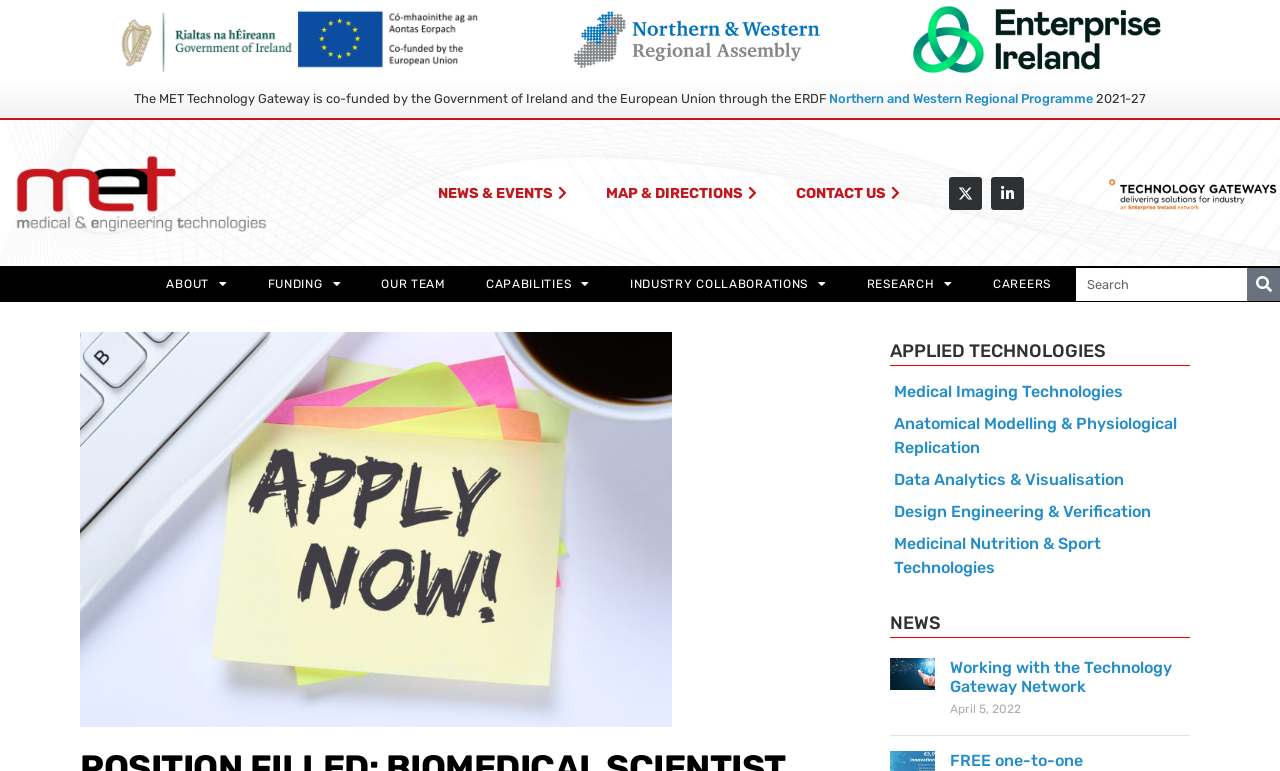What is the name of the technology gateway?
Please provide a single word or phrase as your answer based on the image.

MET Technology Gateway